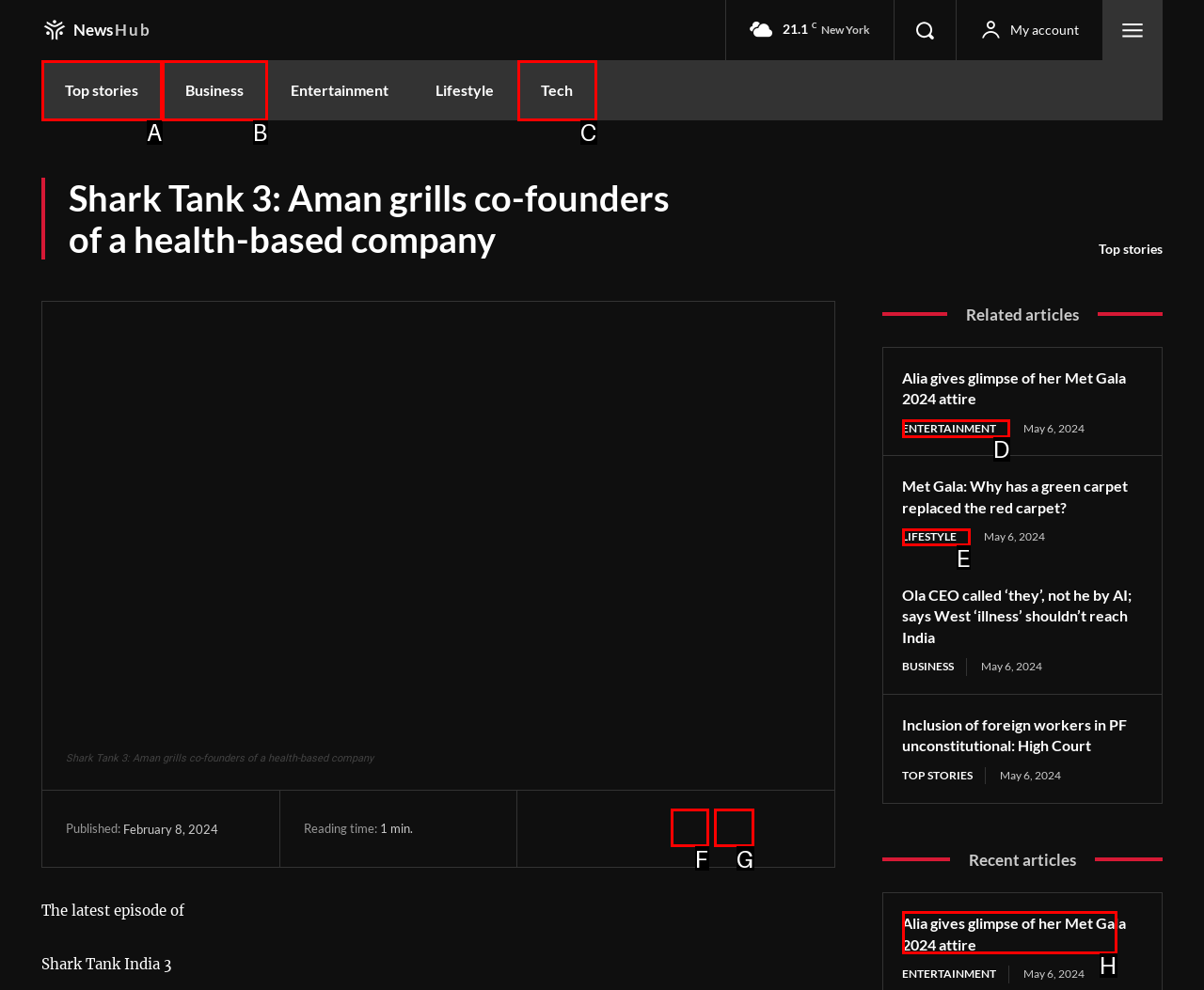Match the following description to the correct HTML element: title="More" Indicate your choice by providing the letter.

G